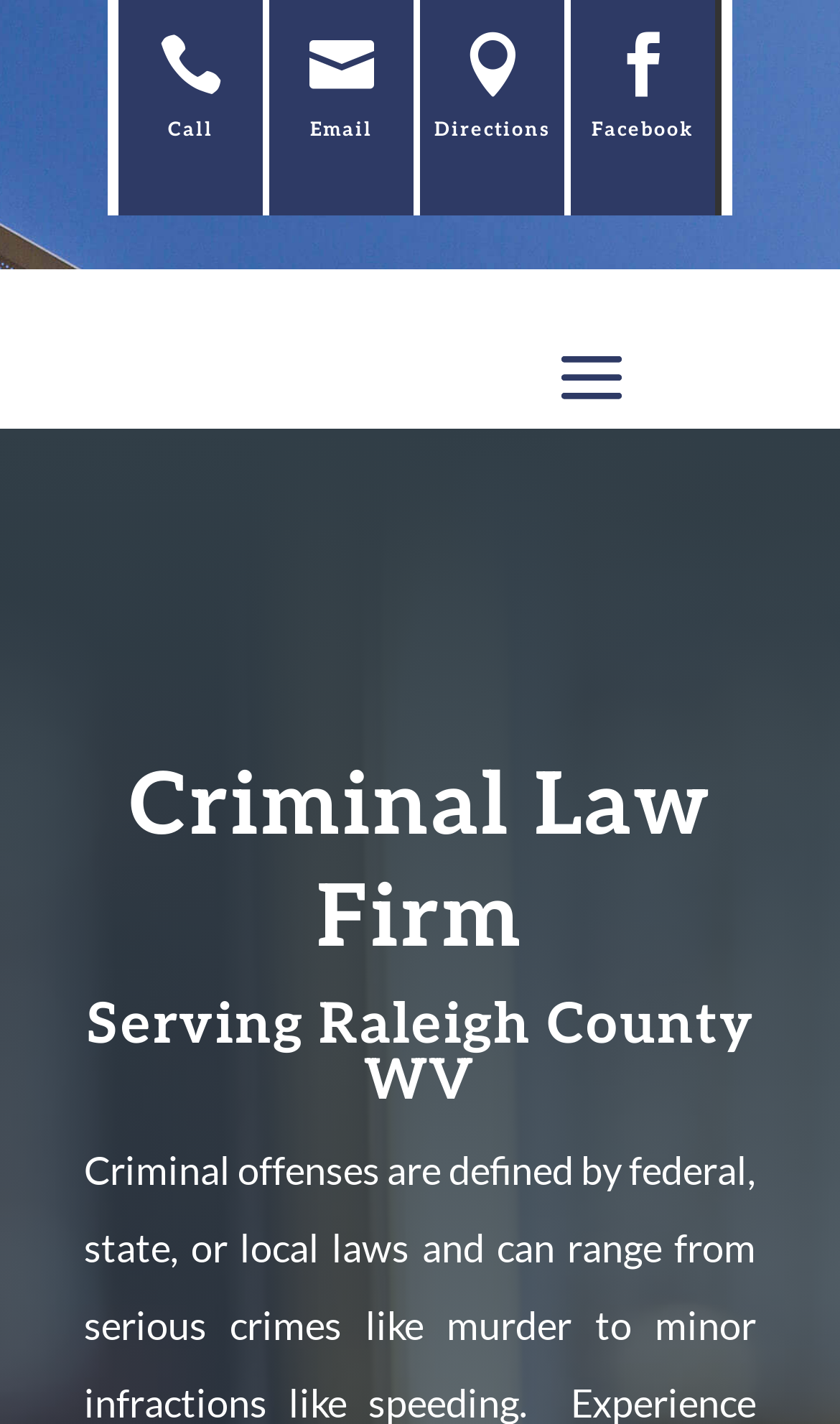What is the title or heading displayed on the webpage?

Criminal Law Firm